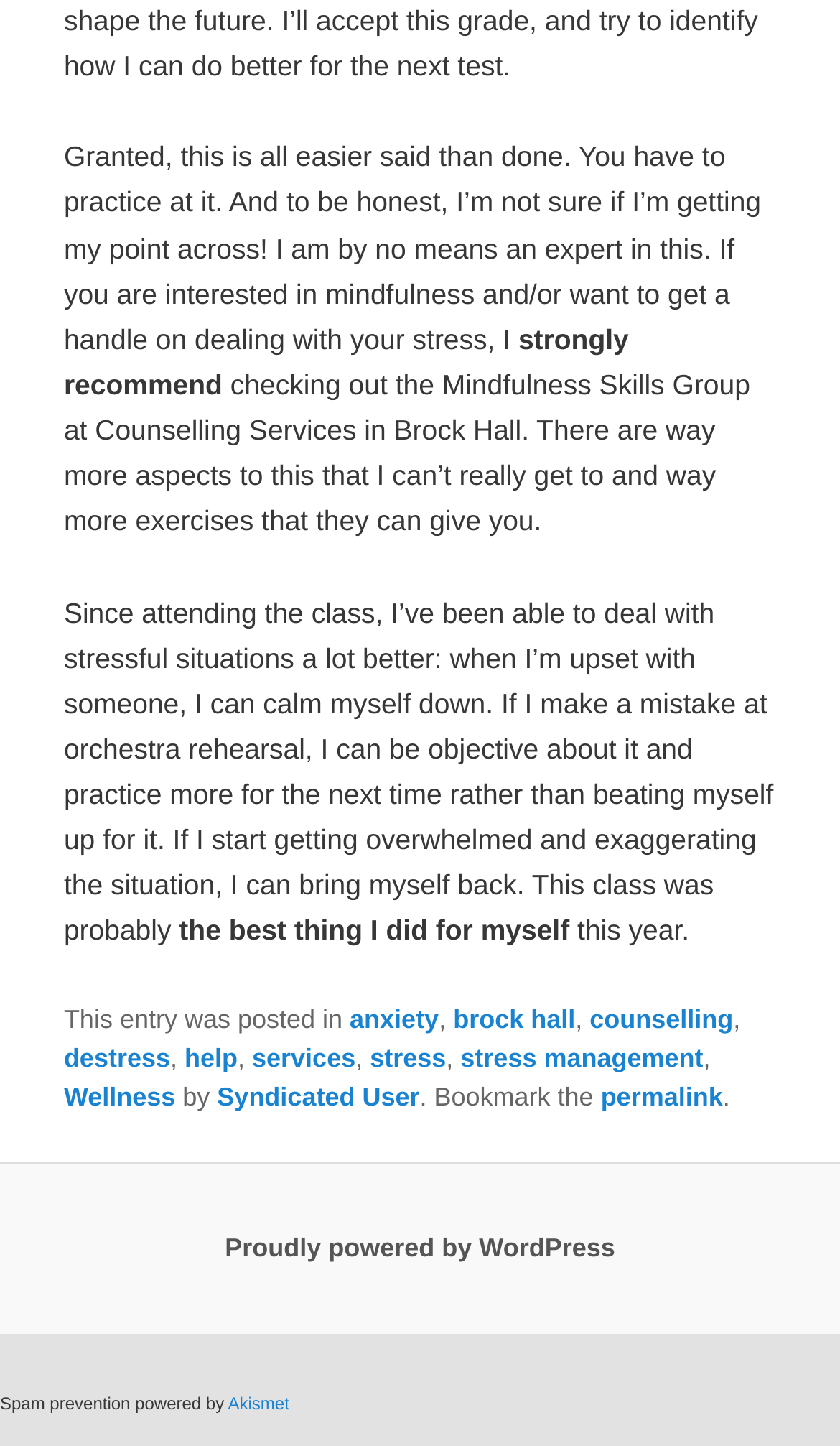What is the name of the spam prevention tool used by the website?
Provide an in-depth answer to the question, covering all aspects.

The website uses Akismet for spam prevention, as indicated by the text 'Spam prevention powered by Akismet' at the bottom of the webpage.